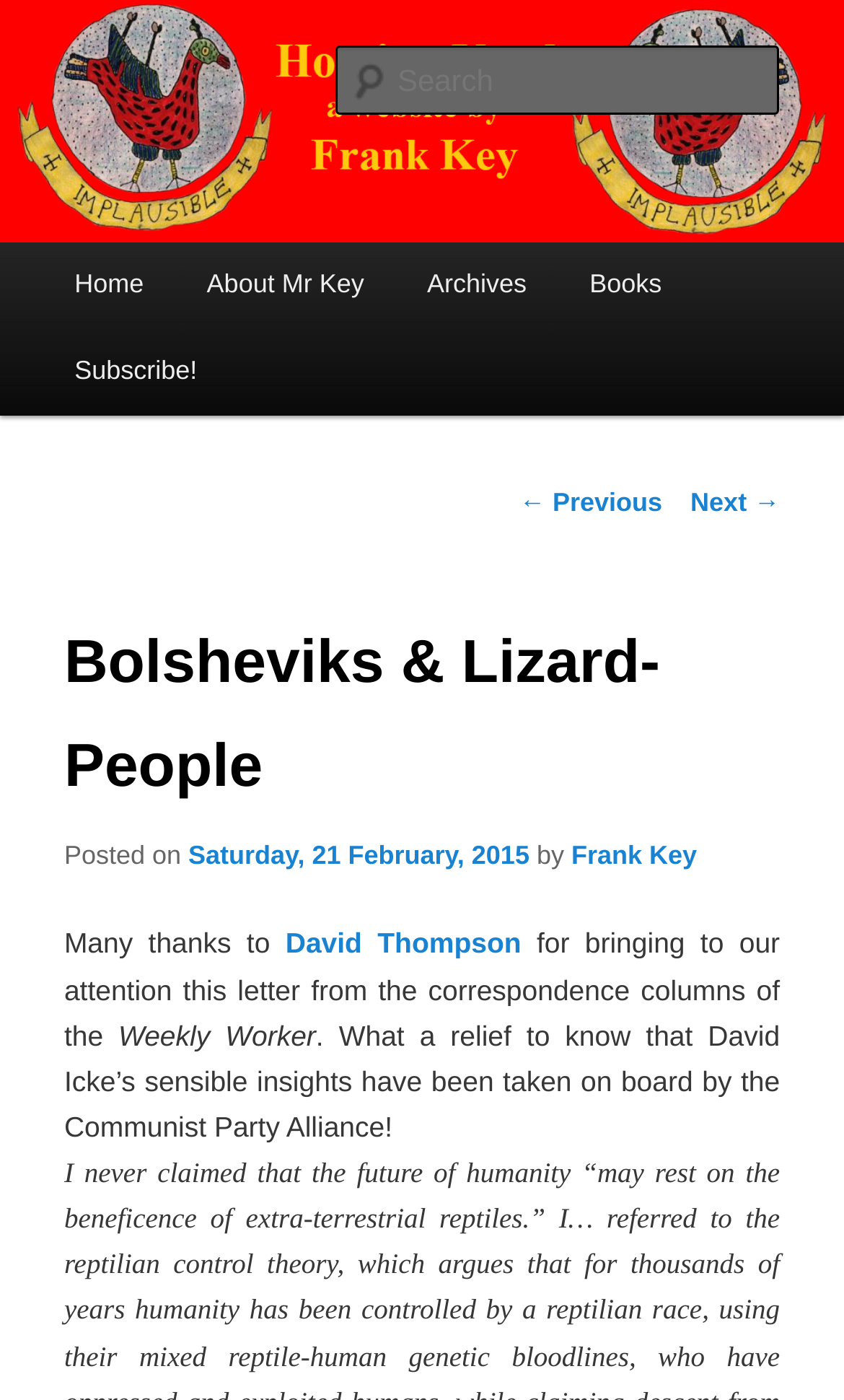What is the date of the current post?
Based on the screenshot, provide your answer in one word or phrase.

Saturday, 21 February, 2015